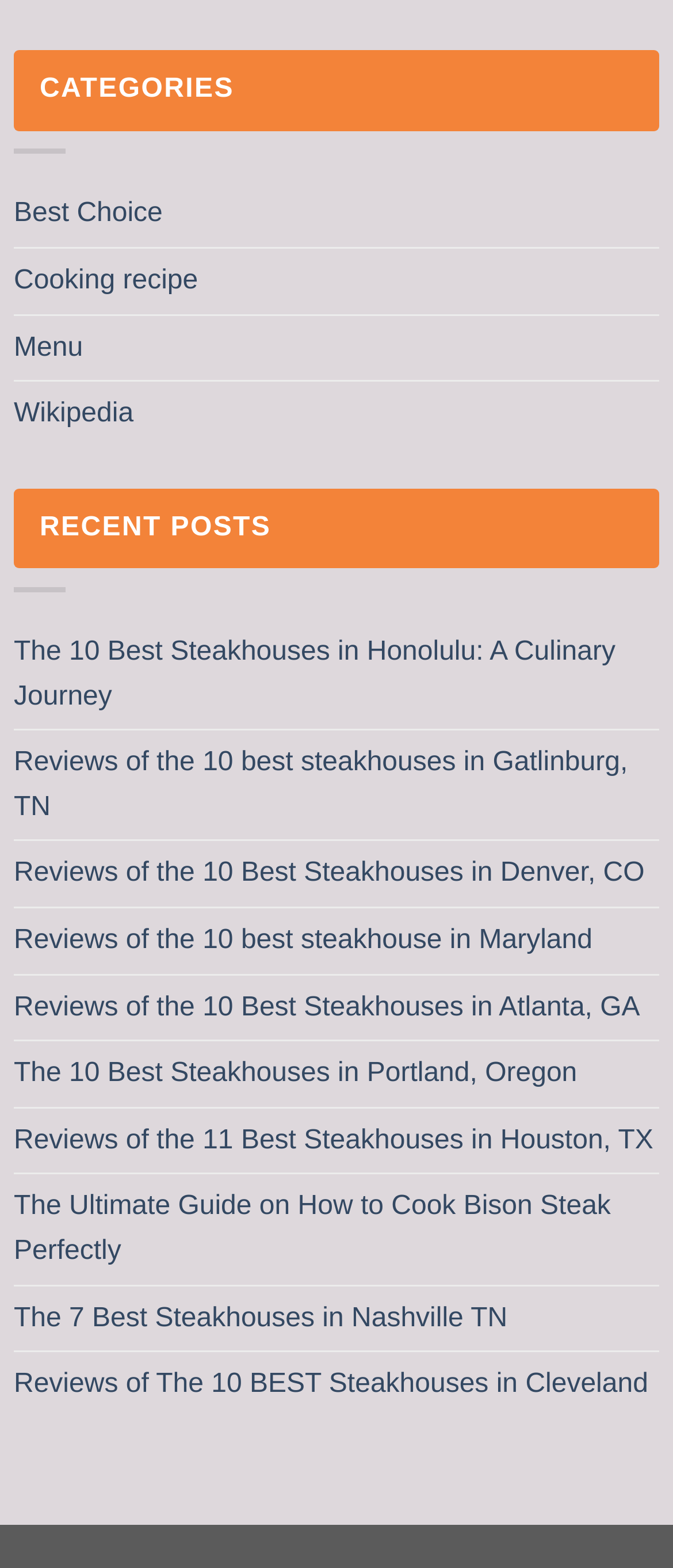From the webpage screenshot, predict the bounding box of the UI element that matches this description: "Cooking recipe".

[0.021, 0.158, 0.294, 0.2]